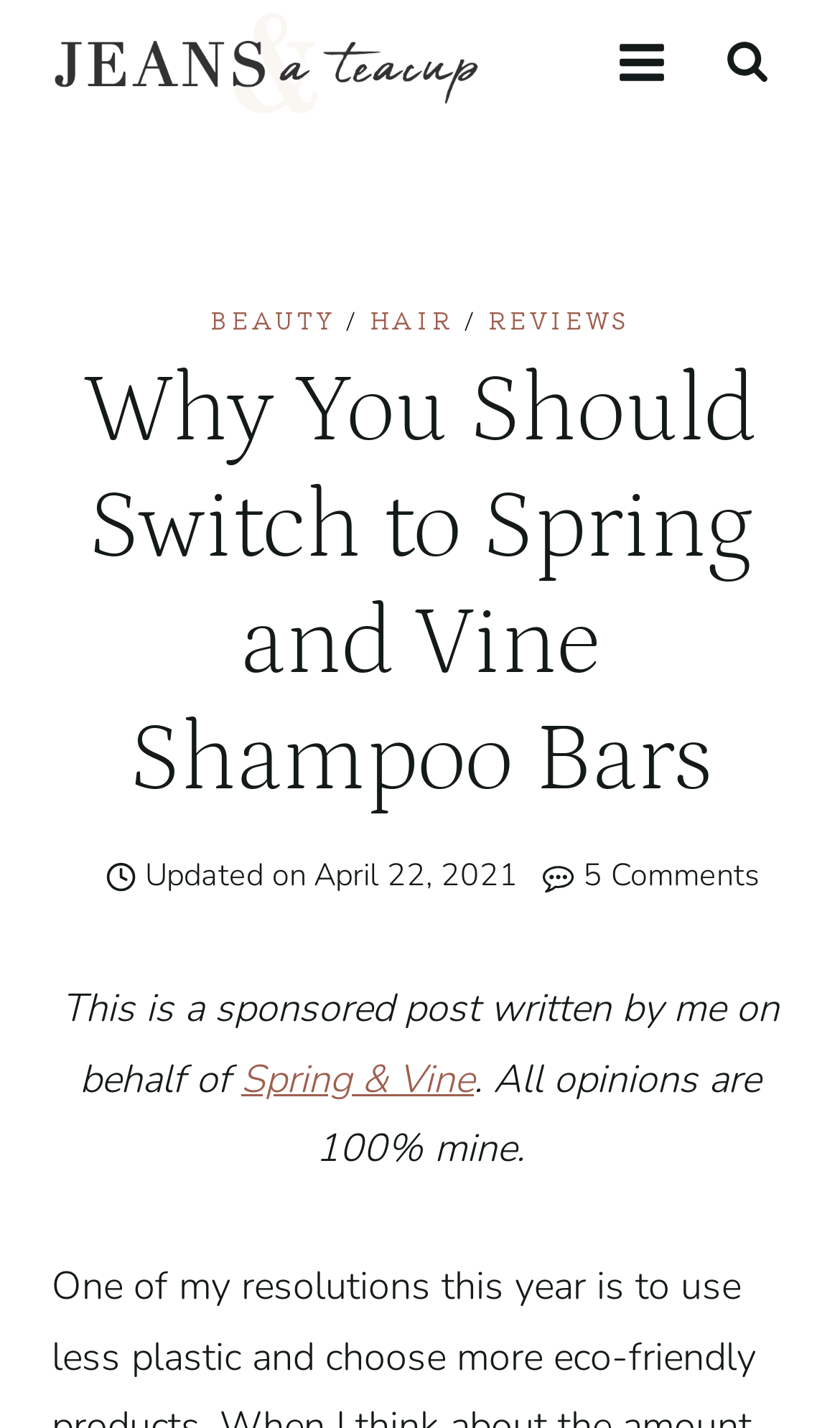Based on the element description "Scroll to top", predict the bounding box coordinates of the UI element.

[0.869, 0.773, 0.923, 0.805]